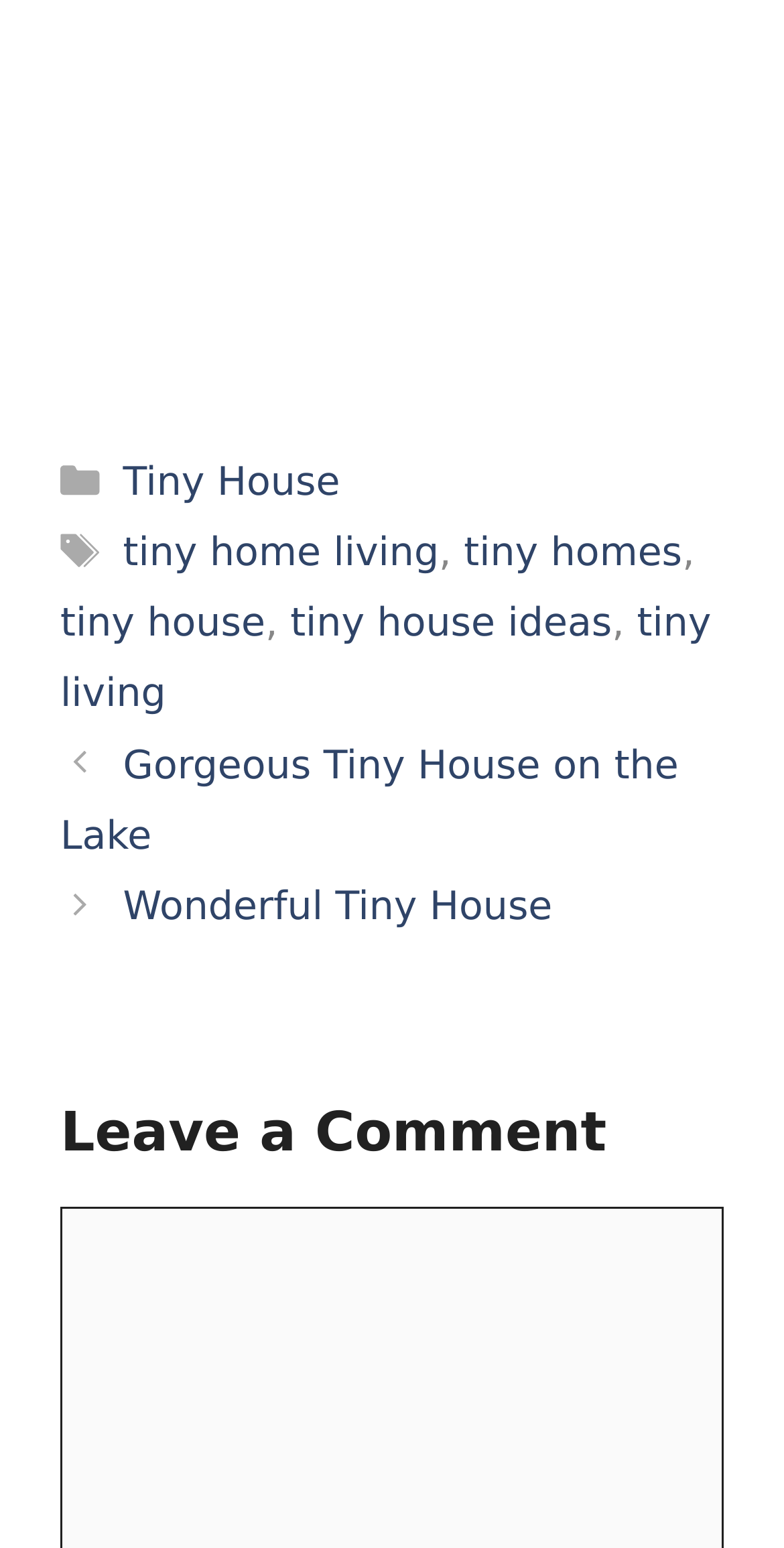Provide a short answer using a single word or phrase for the following question: 
How many tags are associated with the current post?

5